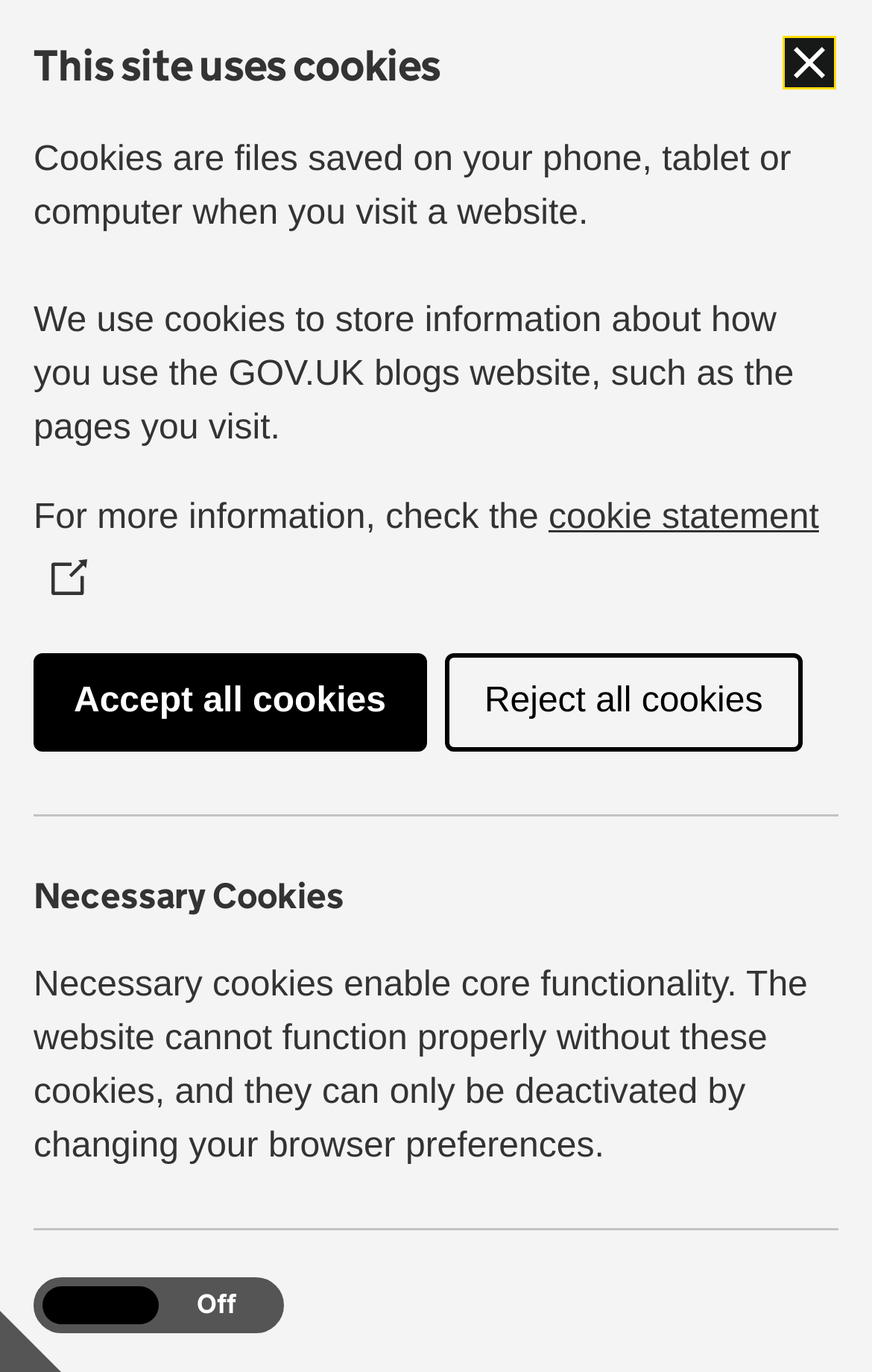What is the name of the blog?
Analyze the image and provide a thorough answer to the question.

The name of the blog can be found in the banner section at the top of the webpage, where it says 'Blog Justice Digital'. The 'Justice Digital' part is a link, indicating that it is the name of the blog.